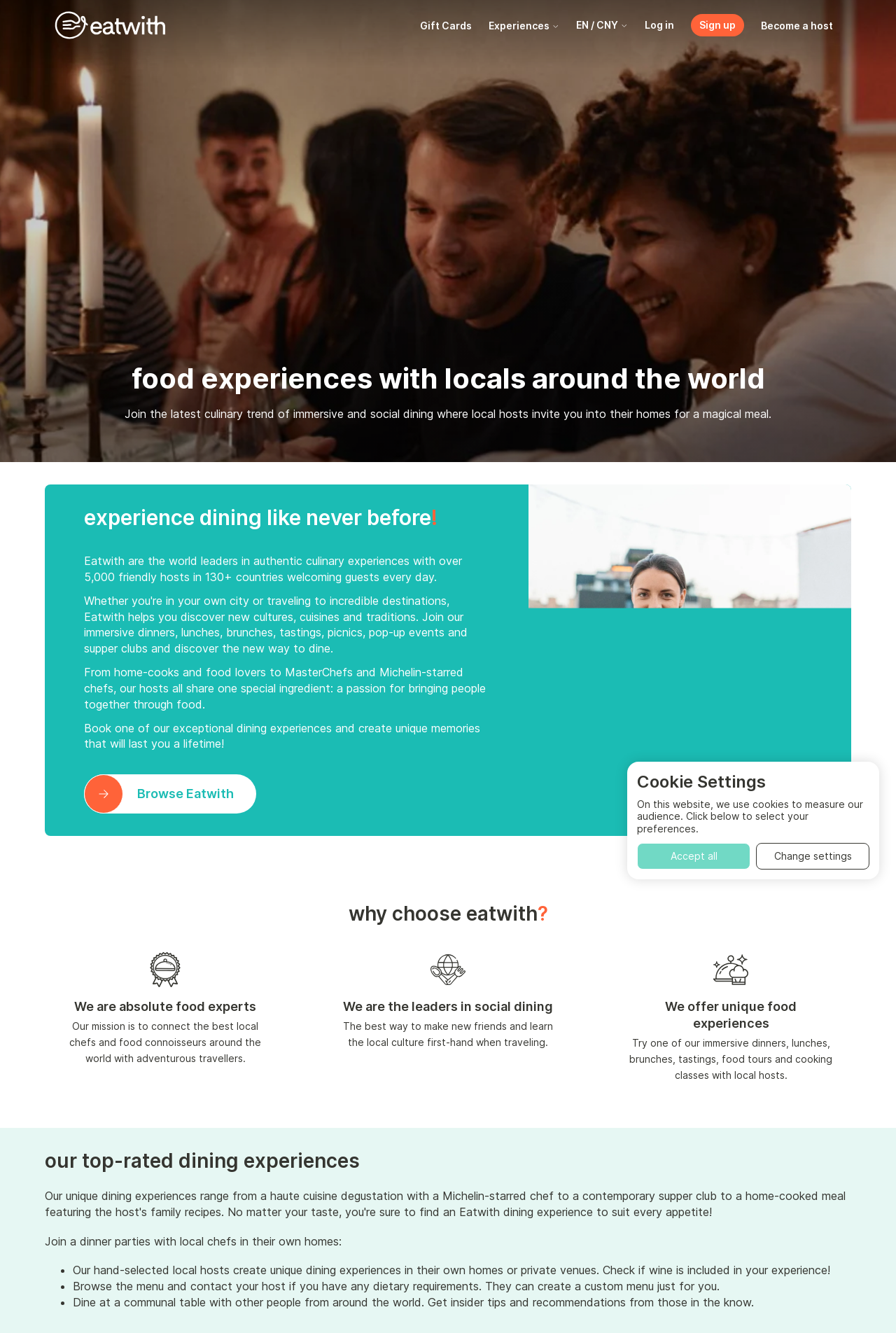Please identify the primary heading on the webpage and return its text.

food experiences with locals around the world